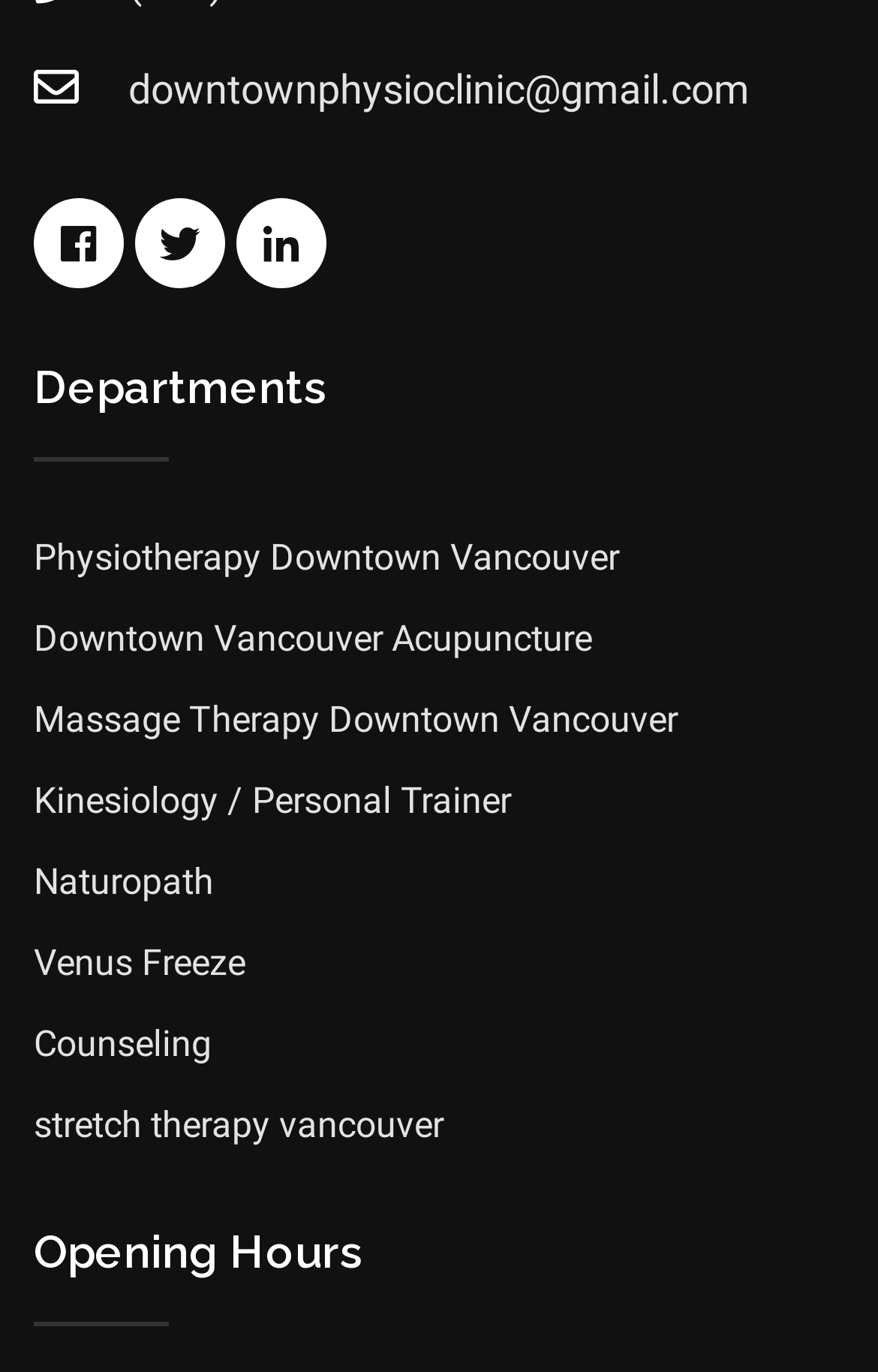Find the bounding box coordinates of the element to click in order to complete the given instruction: "Click Nemox Gelato 6K CREA."

None